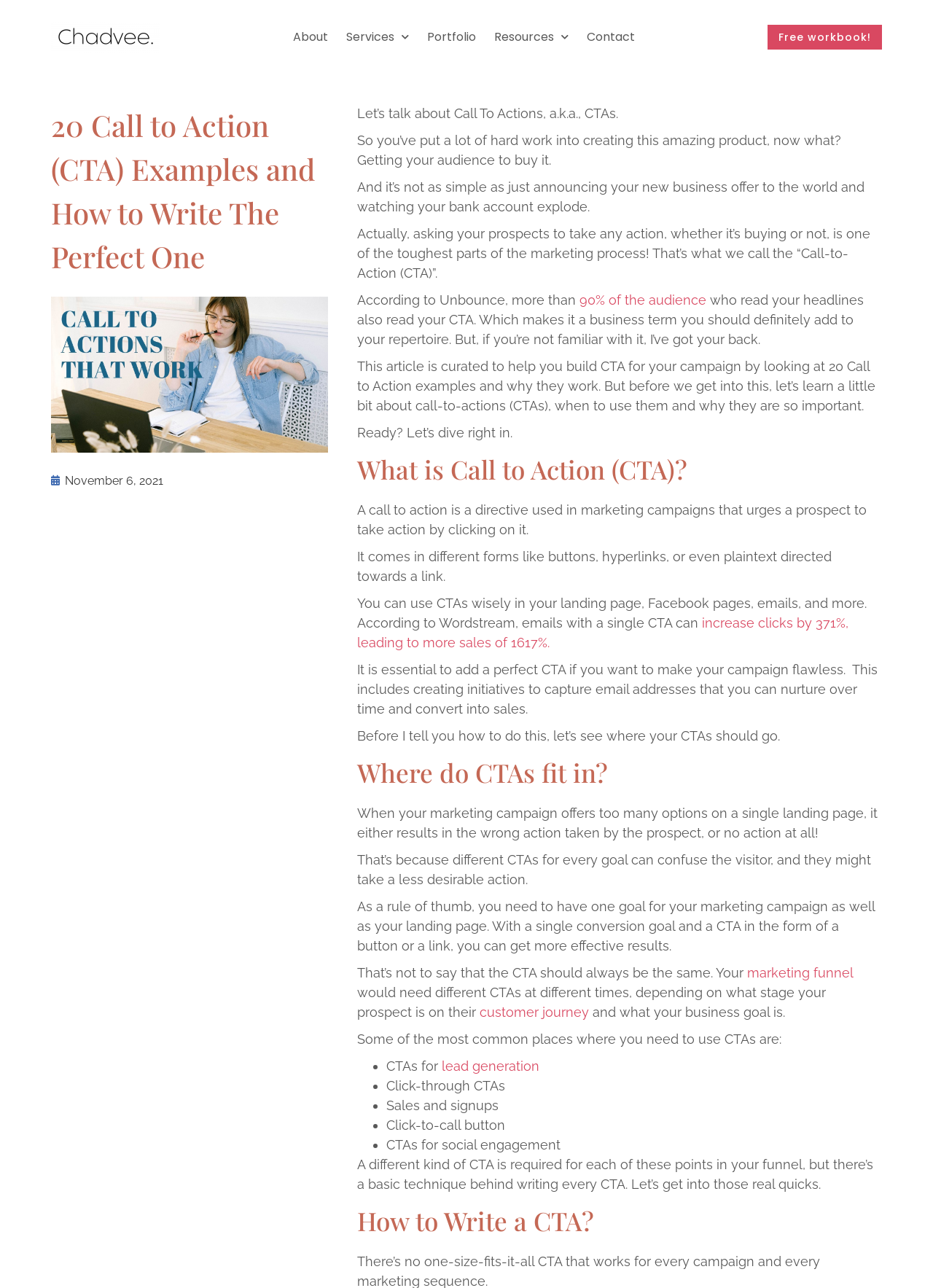Generate the title text from the webpage.

20 Call to Action (CTA) Examples and How to Write The Perfect One